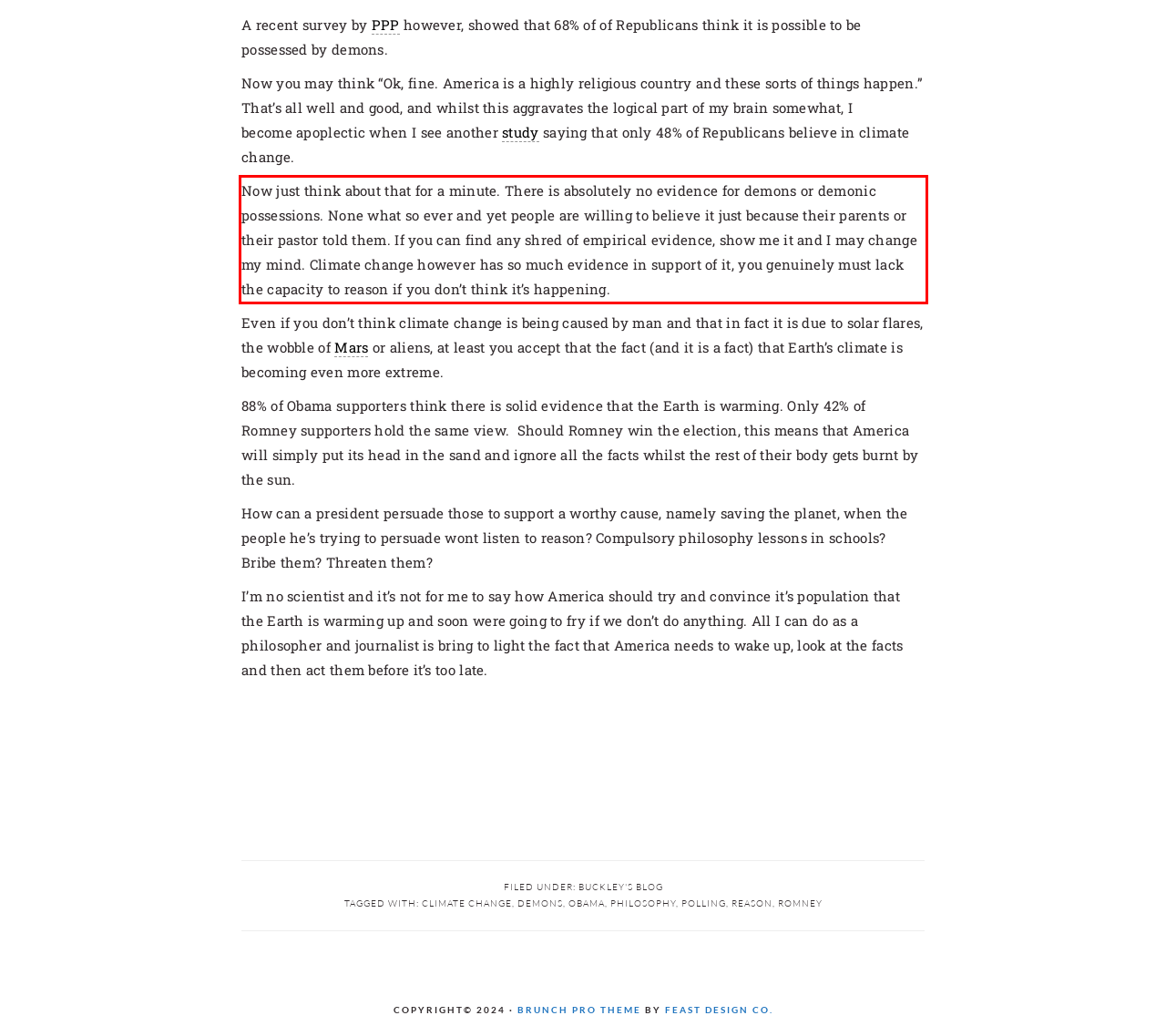Given a screenshot of a webpage, identify the red bounding box and perform OCR to recognize the text within that box.

Now just think about that for a minute. There is absolutely no evidence for demons or demonic possessions. None what so ever and yet people are willing to believe it just because their parents or their pastor told them. If you can find any shred of empirical evidence, show me it and I may change my mind. Climate change however has so much evidence in support of it, you genuinely must lack the capacity to reason if you don’t think it’s happening.